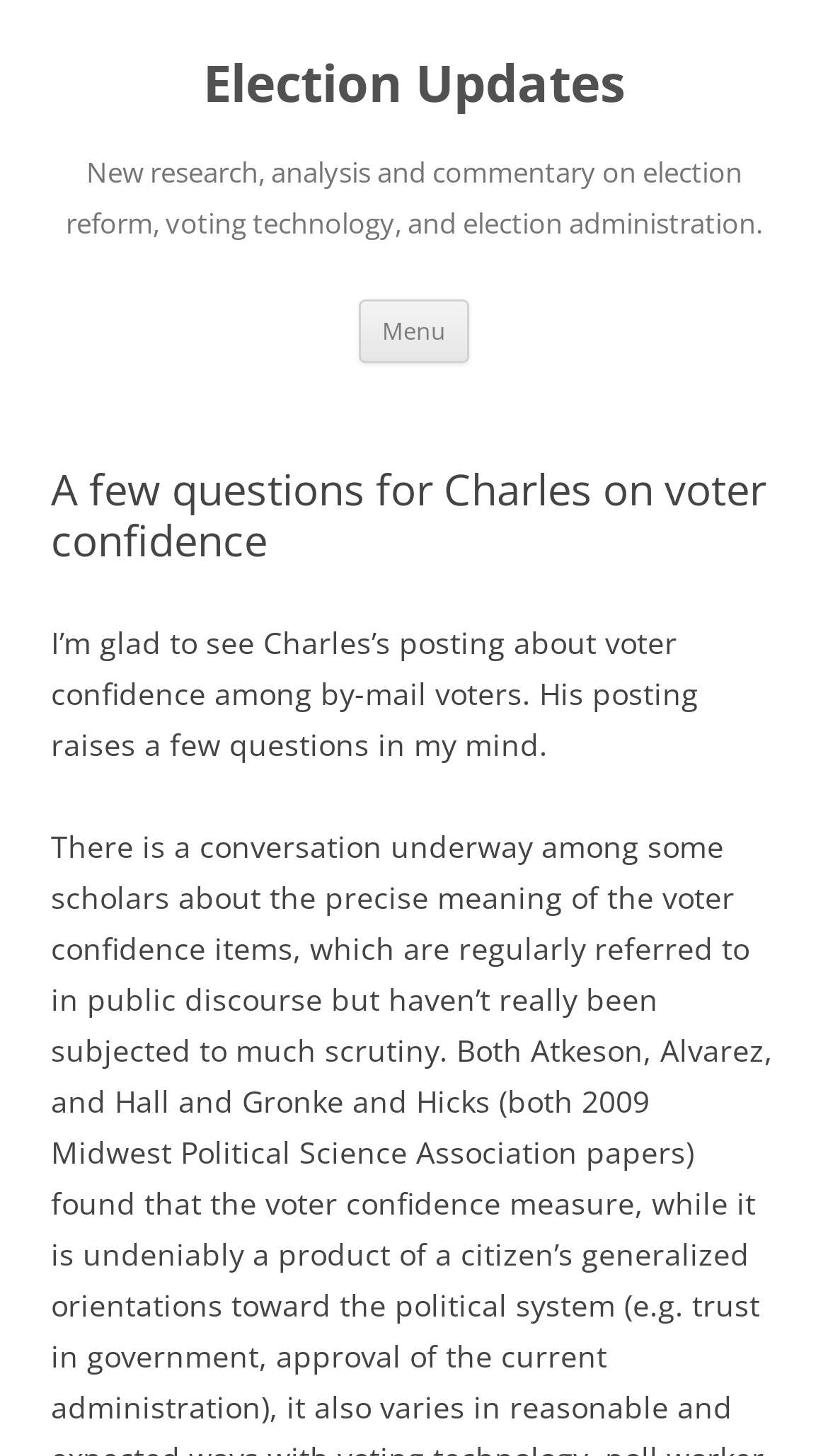Provide a single word or phrase to answer the given question: 
What is the topic of the article?

Voter confidence